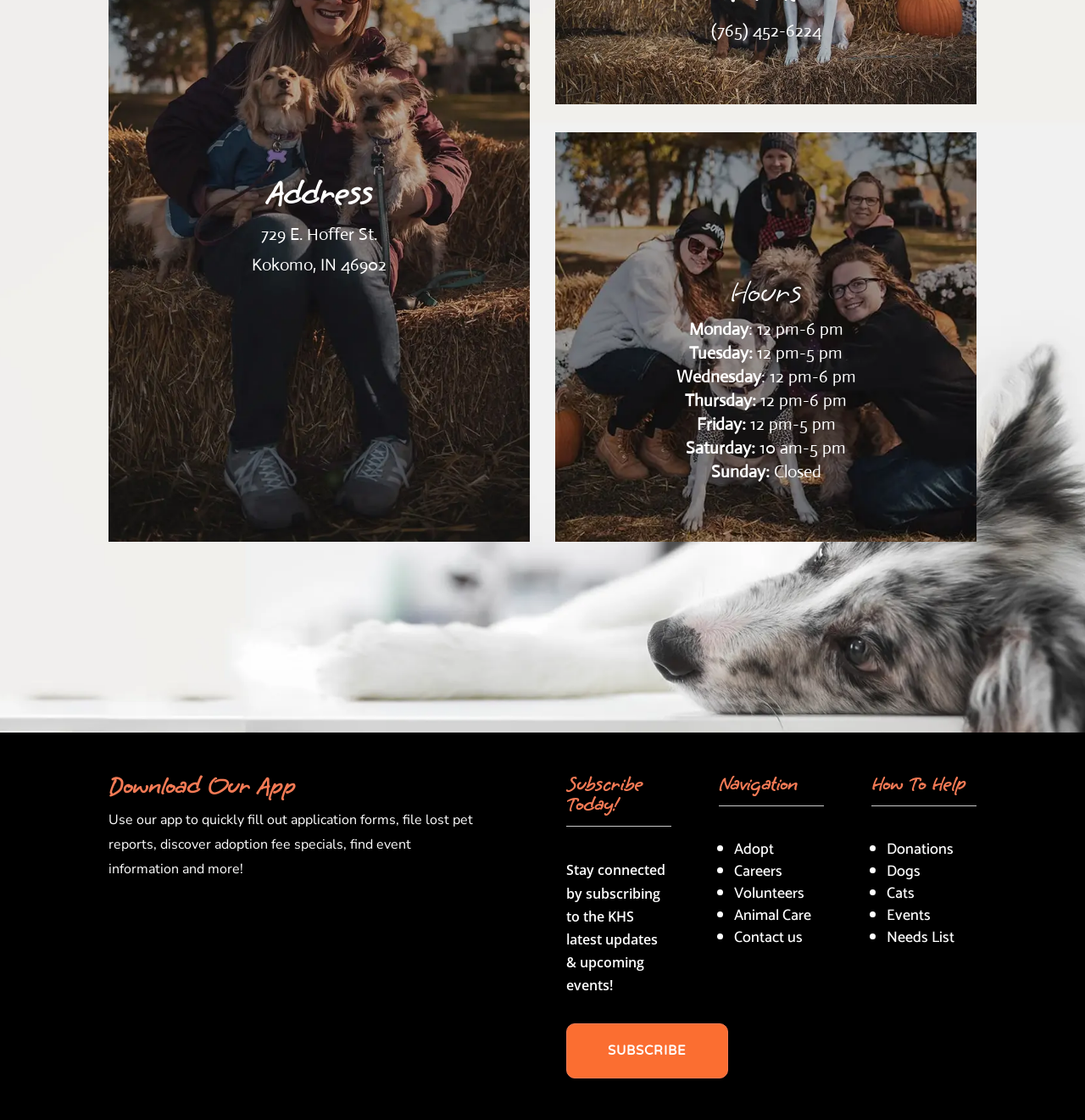Please give a short response to the question using one word or a phrase:
What are the hours of operation on Monday?

12 pm-6 pm